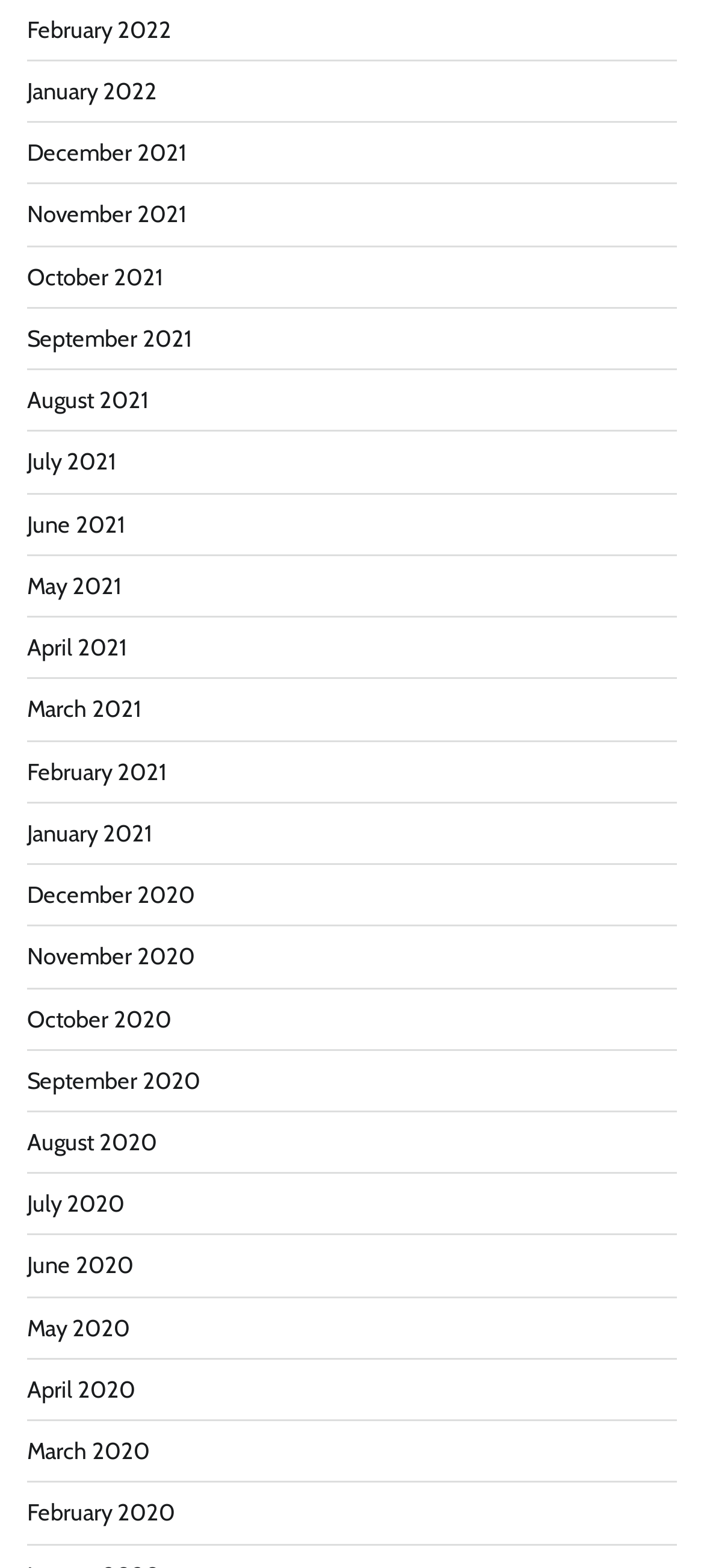Locate the bounding box coordinates of the clickable region to complete the following instruction: "view August 2021."

[0.038, 0.247, 0.21, 0.264]